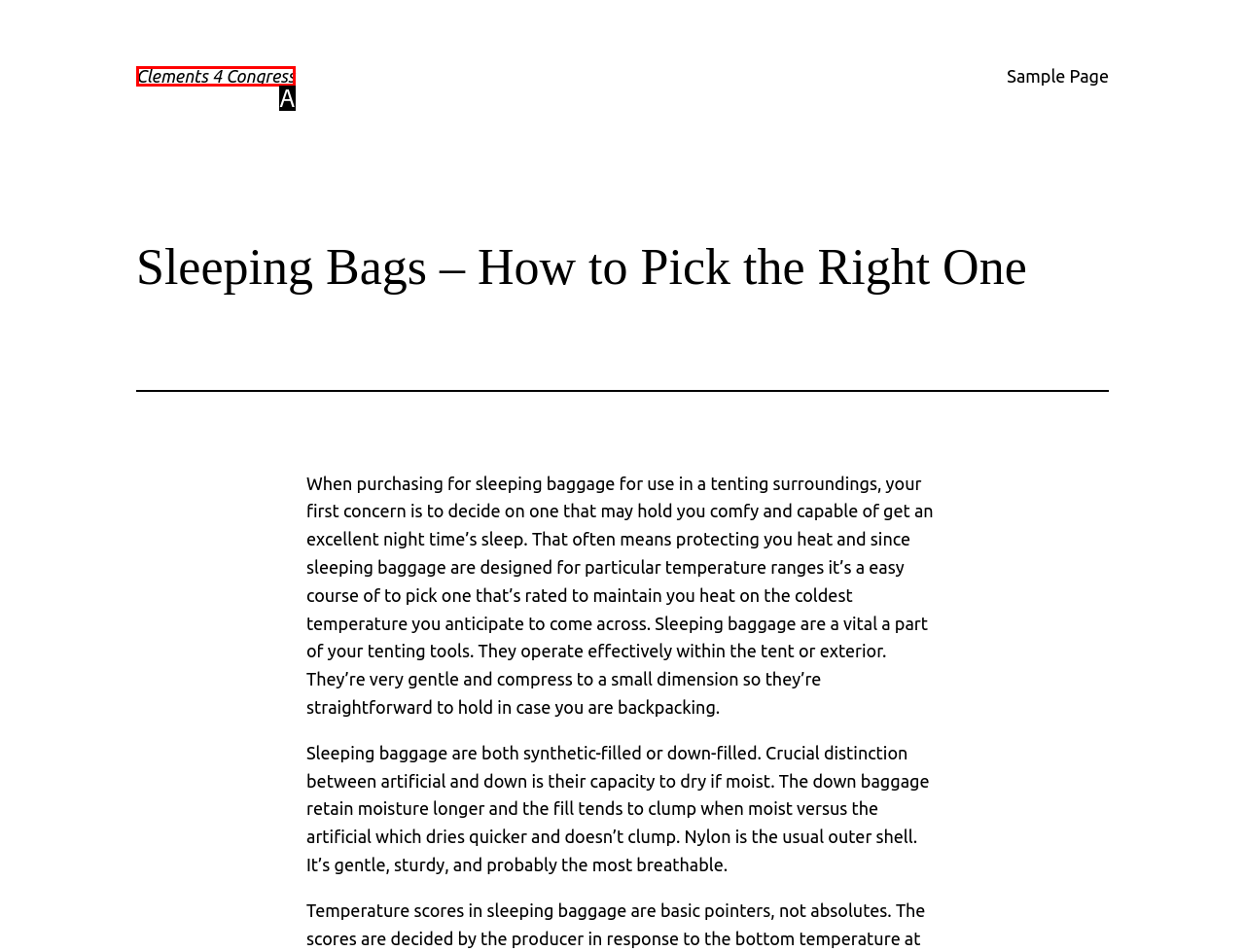Please determine which option aligns with the description: Clements 4 Congress. Respond with the option’s letter directly from the available choices.

A